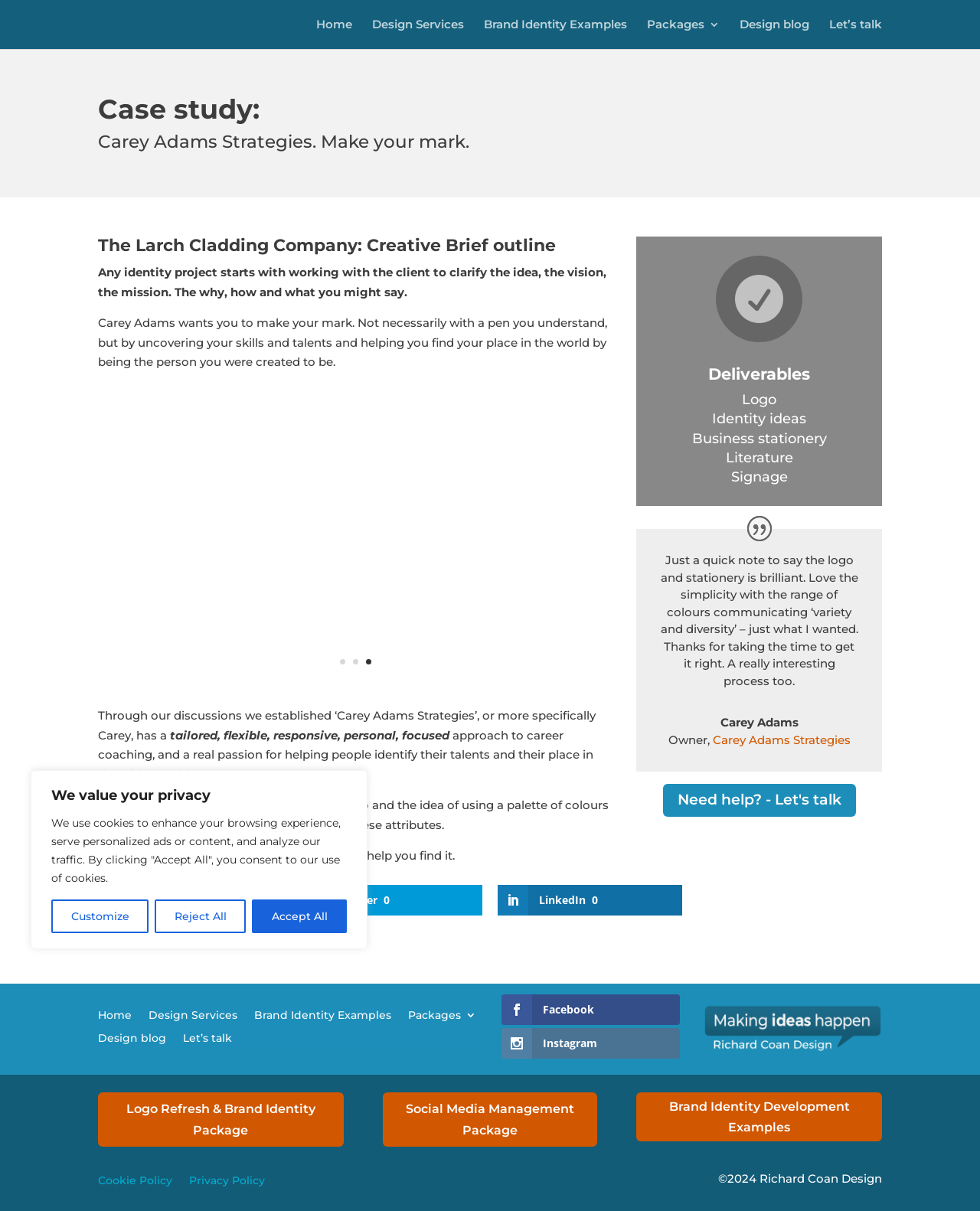Specify the bounding box coordinates of the element's area that should be clicked to execute the given instruction: "Click the 'Let’s talk' link". The coordinates should be four float numbers between 0 and 1, i.e., [left, top, right, bottom].

[0.846, 0.016, 0.9, 0.04]